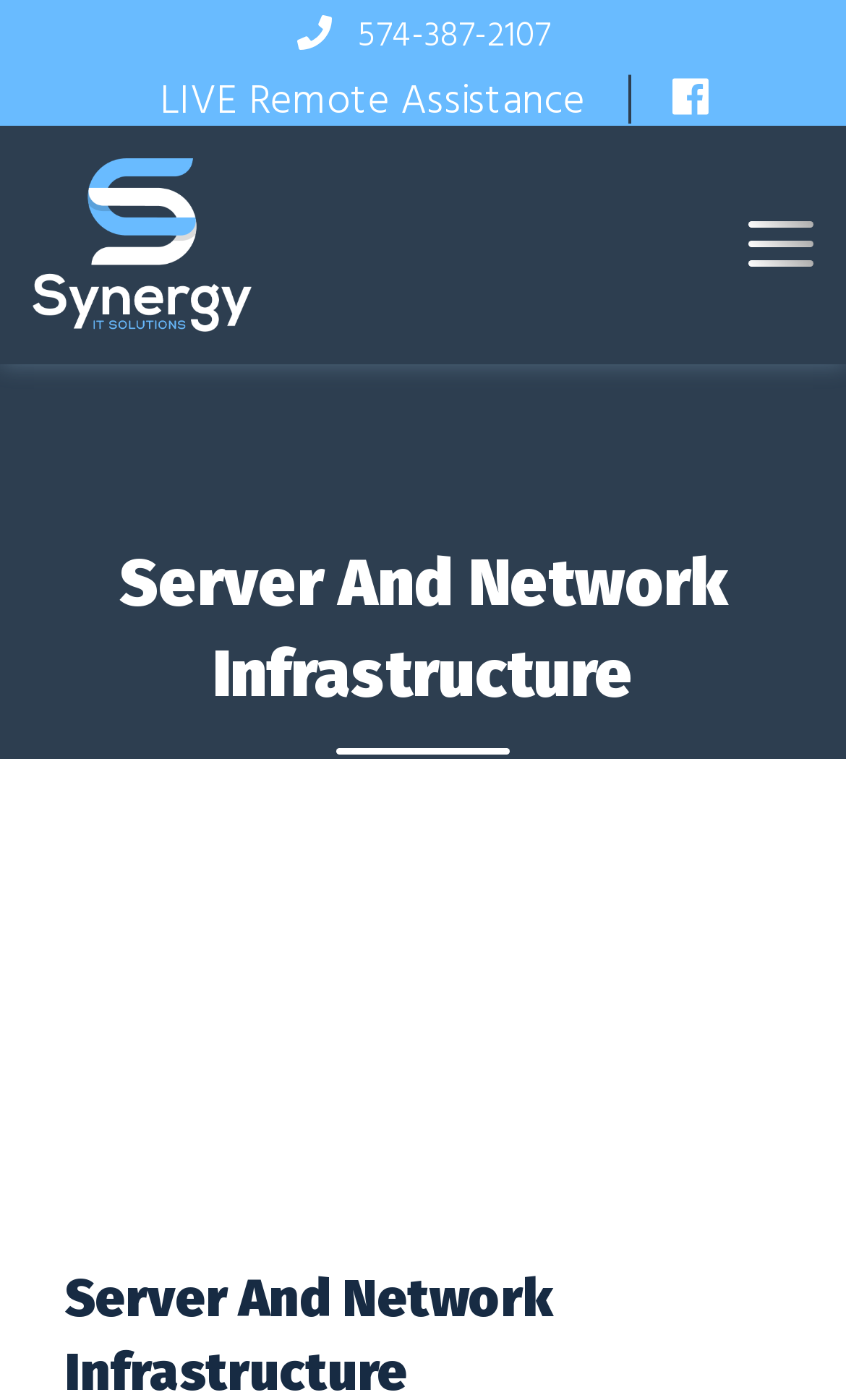What is the phone number for assistance?
With the help of the image, please provide a detailed response to the question.

I found the phone number by looking at the link element with the text '574-387-2107' which is located at the top of the webpage.